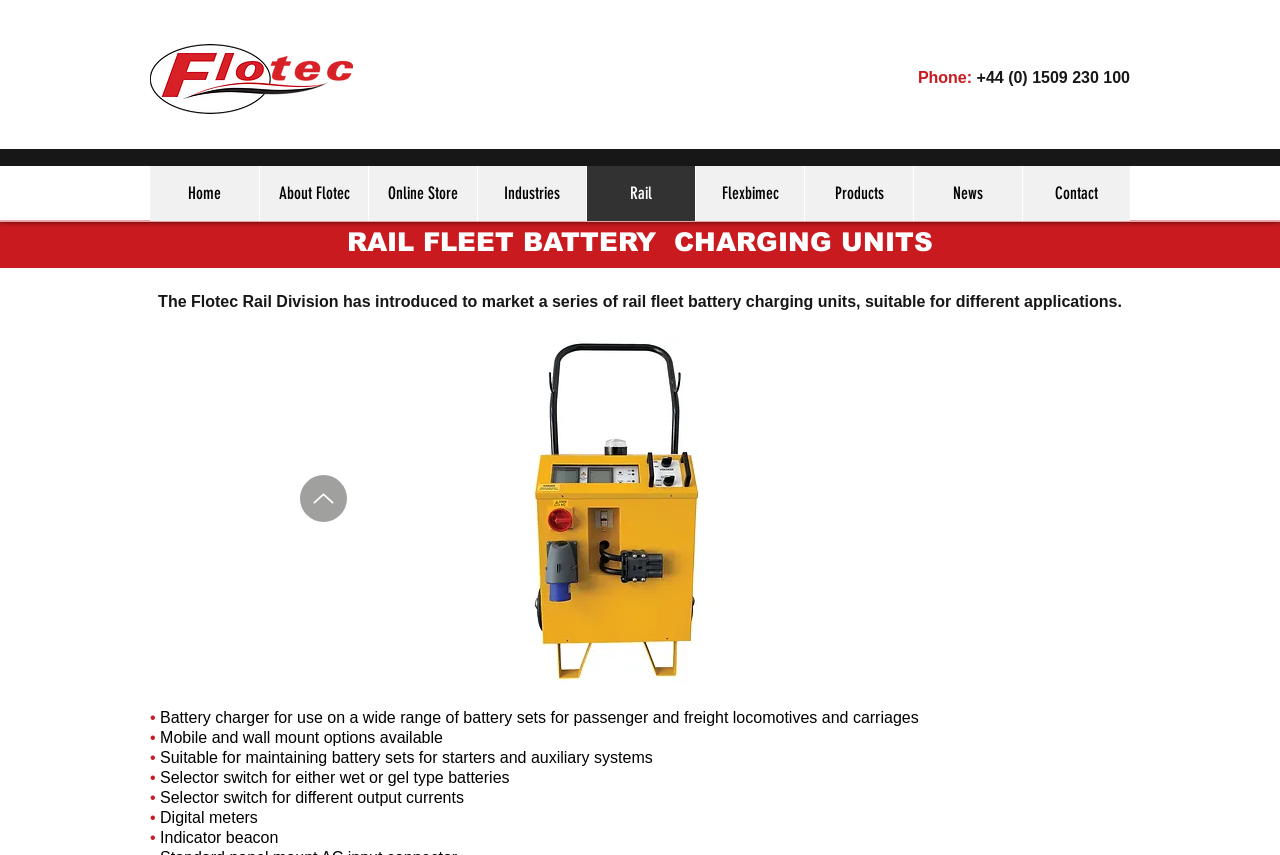Kindly determine the bounding box coordinates for the clickable area to achieve the given instruction: "View the Rail page.".

[0.458, 0.194, 0.543, 0.258]